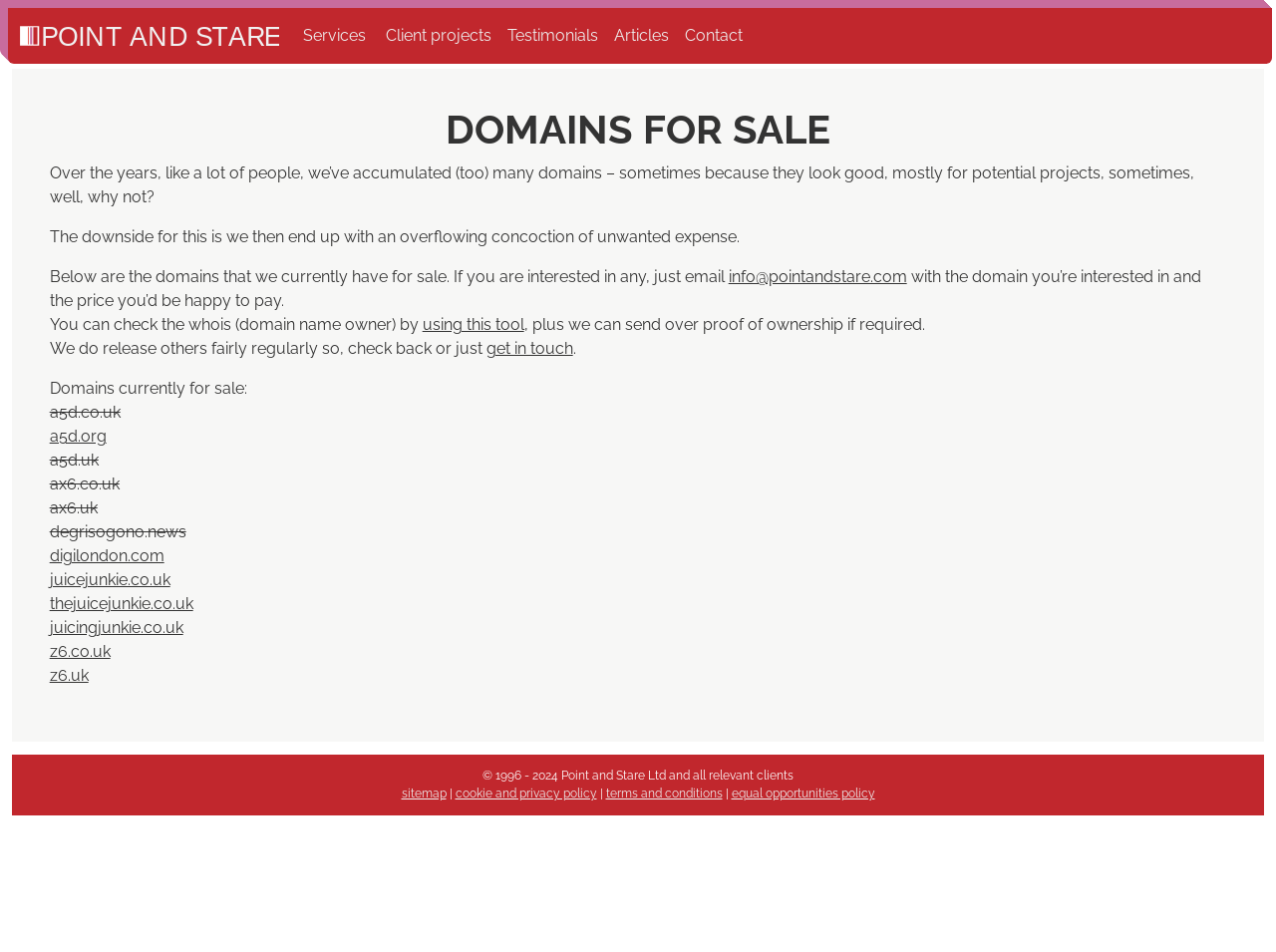Please find and give the text of the main heading on the webpage.

DOMAINS FOR SALE